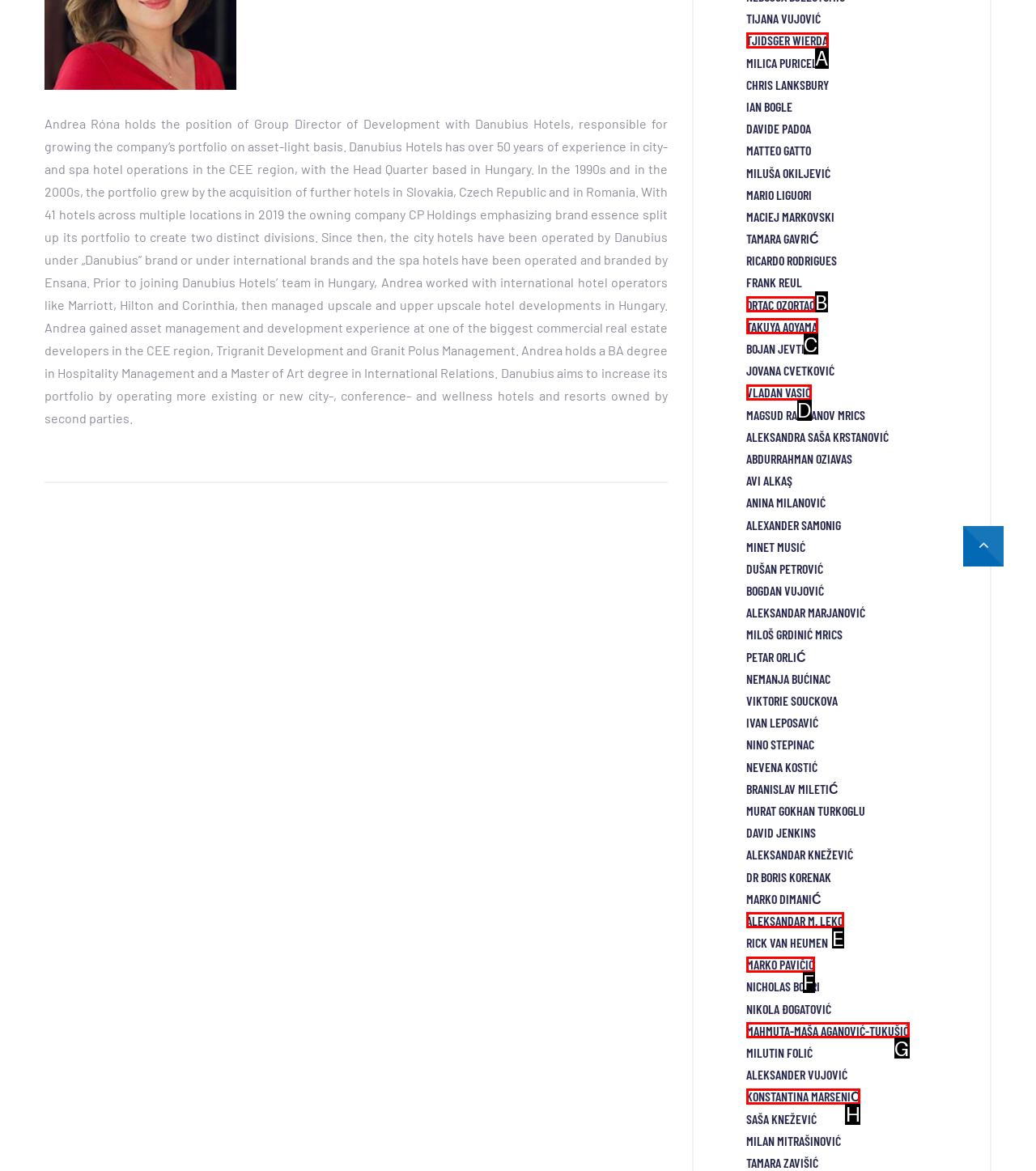Identify the HTML element that corresponds to the description: Mahmuta-Maša Aganović-Tukušić
Provide the letter of the matching option from the given choices directly.

G